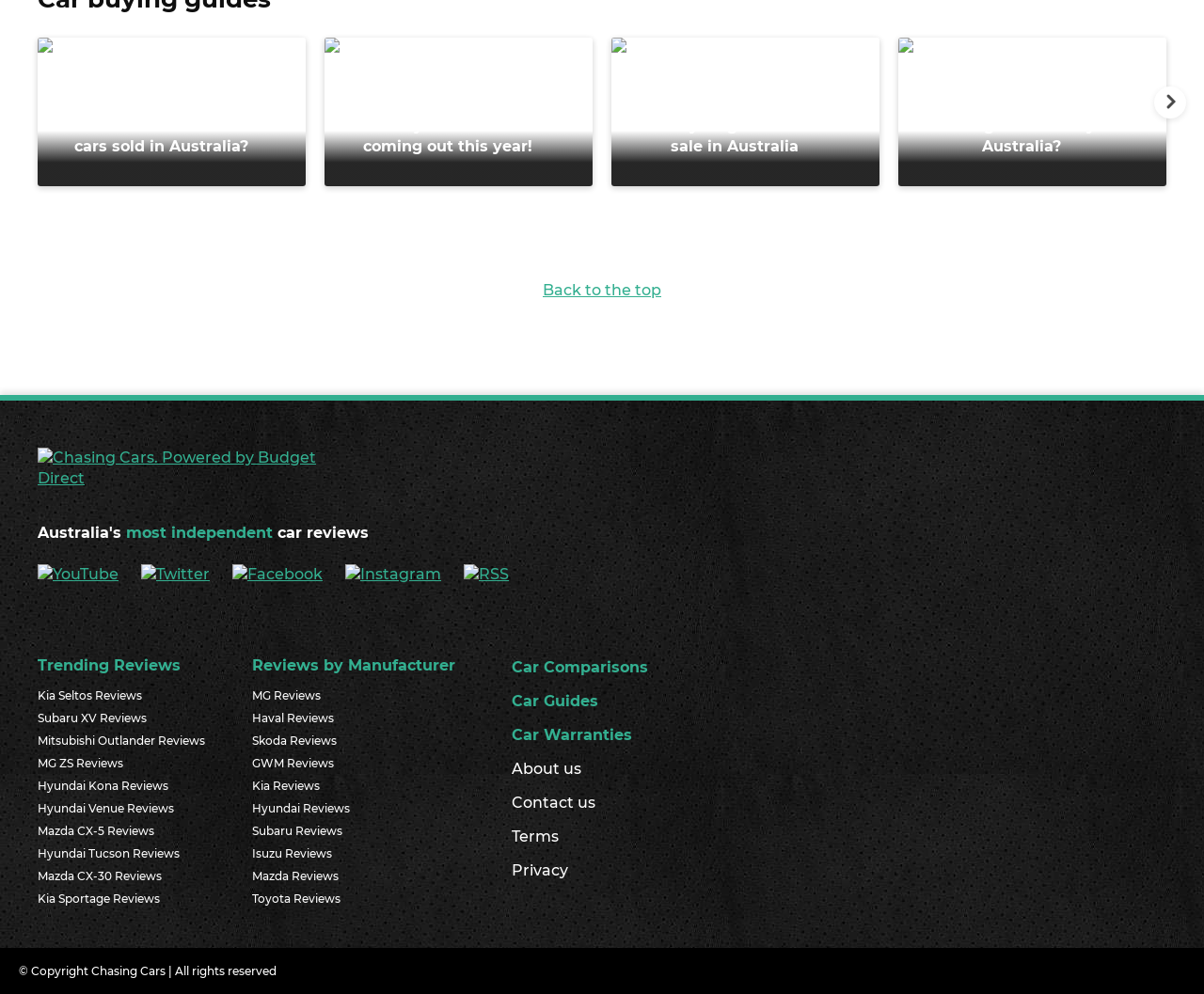Respond to the following question with a brief word or phrase:
What is the topic of the heading 'Trending Reviews'?

Car reviews